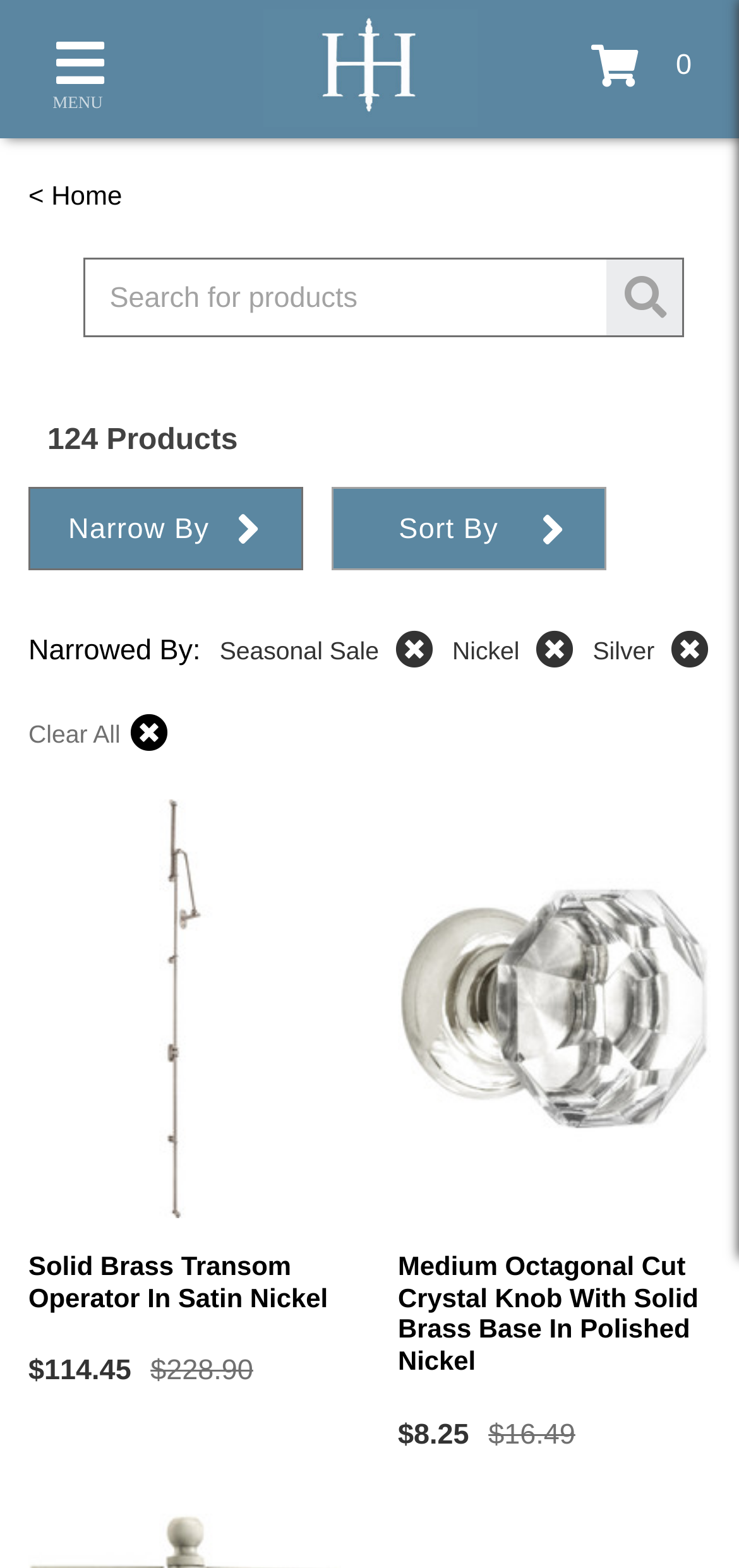Utilize the details in the image to give a detailed response to the question: How many filters are currently applied?

I looked at the filter information and saw that there are three filters currently applied: 'Seasonal Sale', 'Nickel', and 'Silver'.